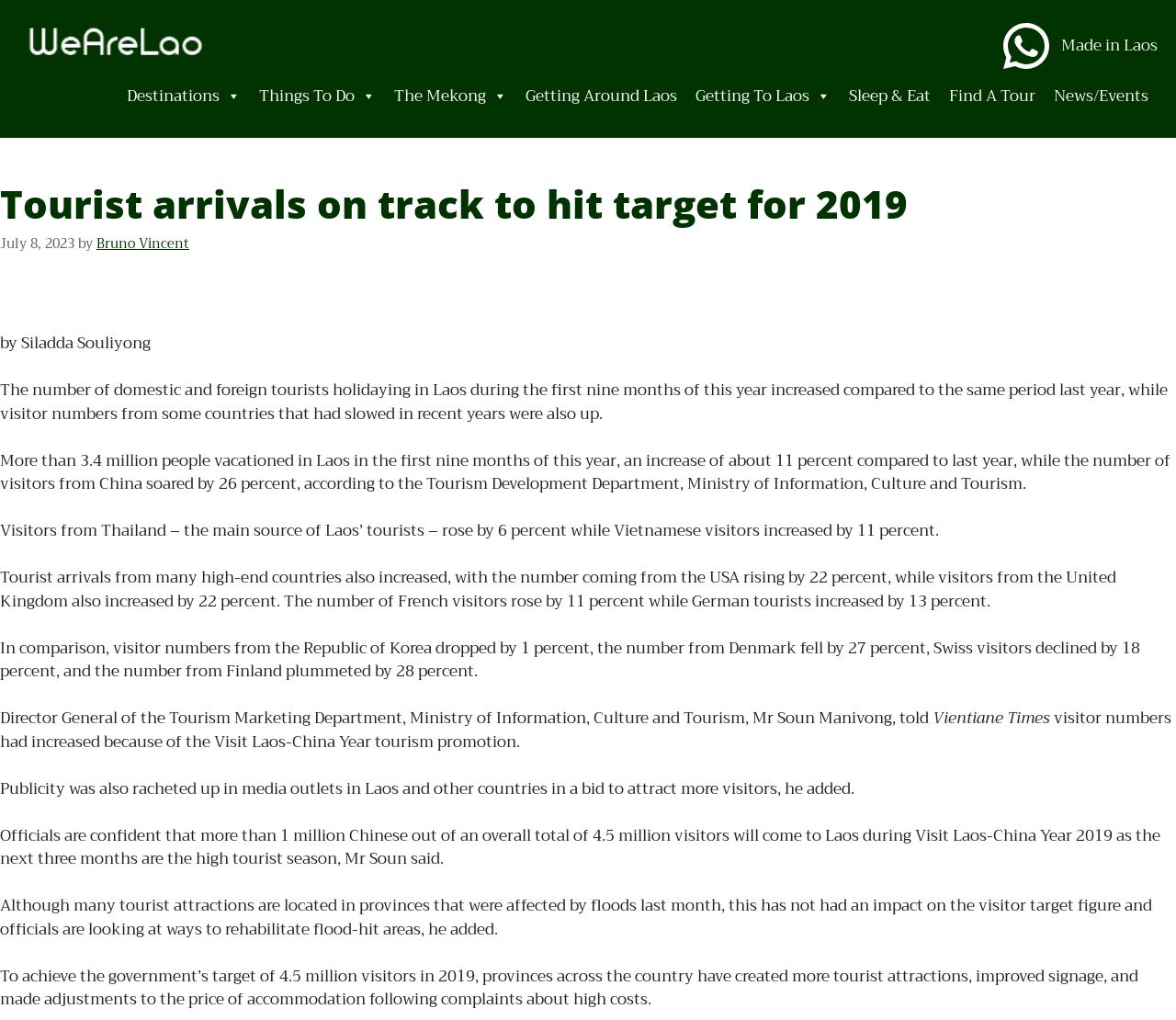Please find and report the primary heading text from the webpage.

Tourist arrivals on track to hit target for 2019